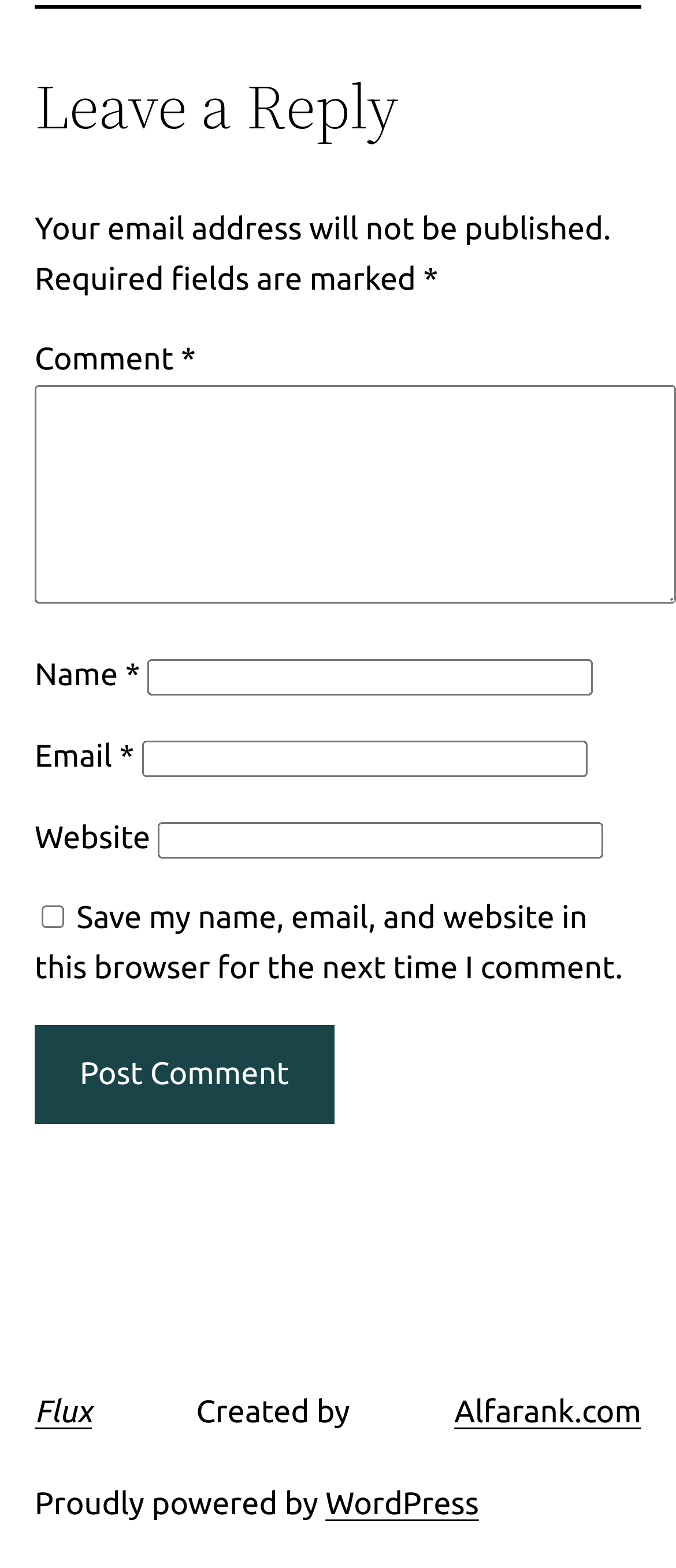What is the purpose of the 'Post Comment' button?
Please provide a detailed answer to the question.

The 'Post Comment' button is located at the bottom of the comment form and is likely the button that the user should click to submit their comment.